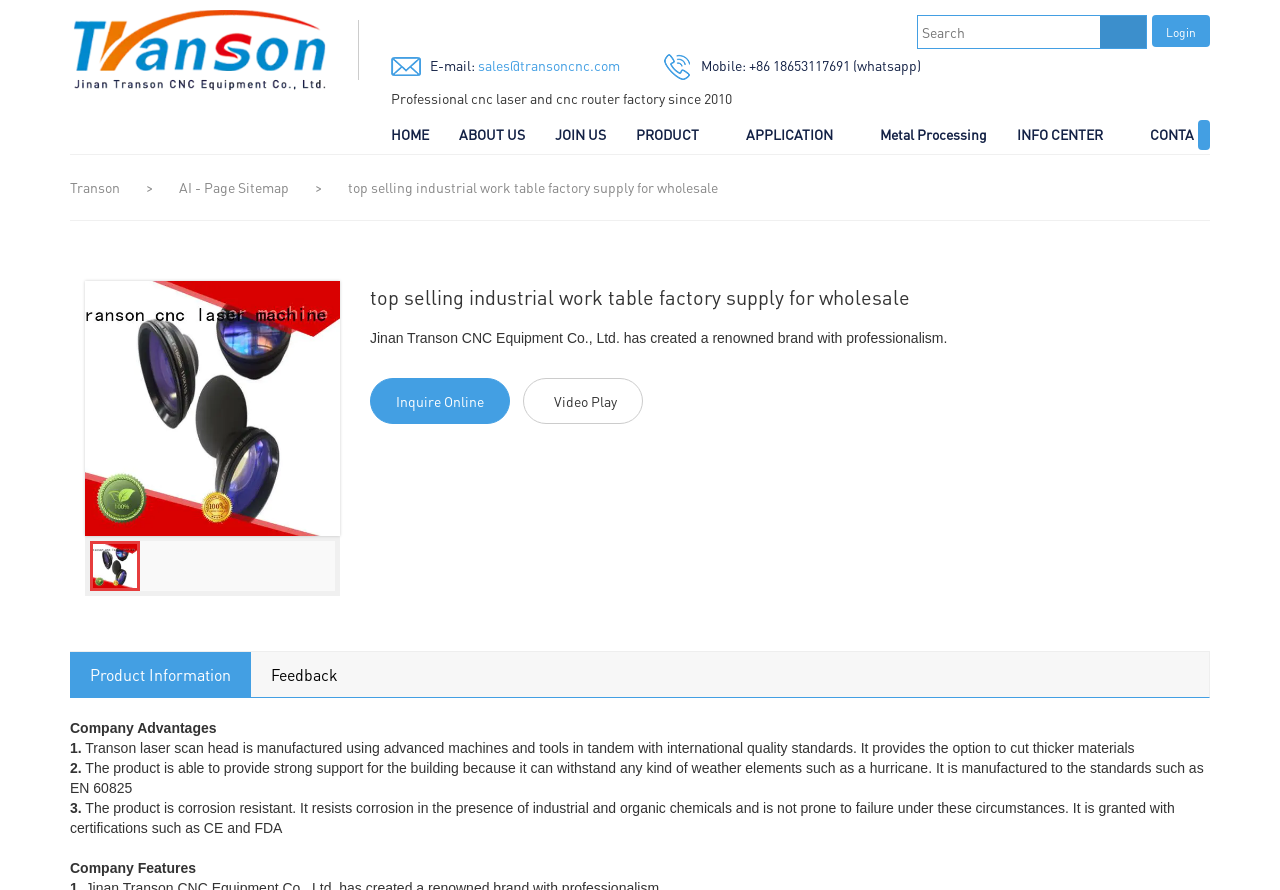Using a single word or phrase, answer the following question: 
What is the contact email?

sales@transoncnc.com